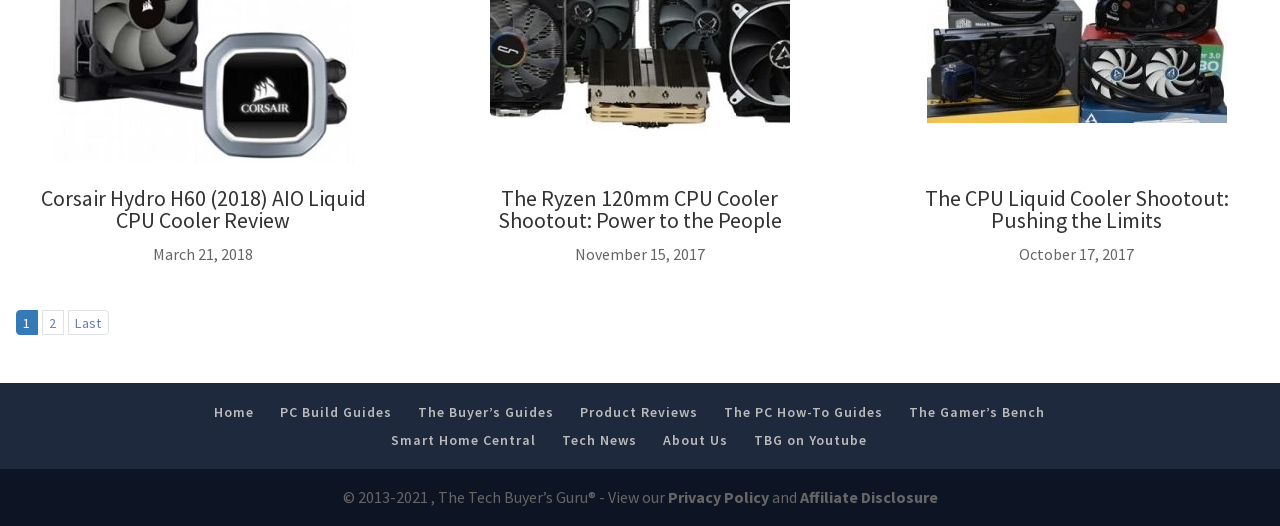Based on the element description The Gamer’s Bench, identify the bounding box coordinates for the UI element. The coordinates should be in the format (top-left x, top-left y, bottom-right x, bottom-right y) and within the 0 to 1 range.

[0.71, 0.765, 0.816, 0.8]